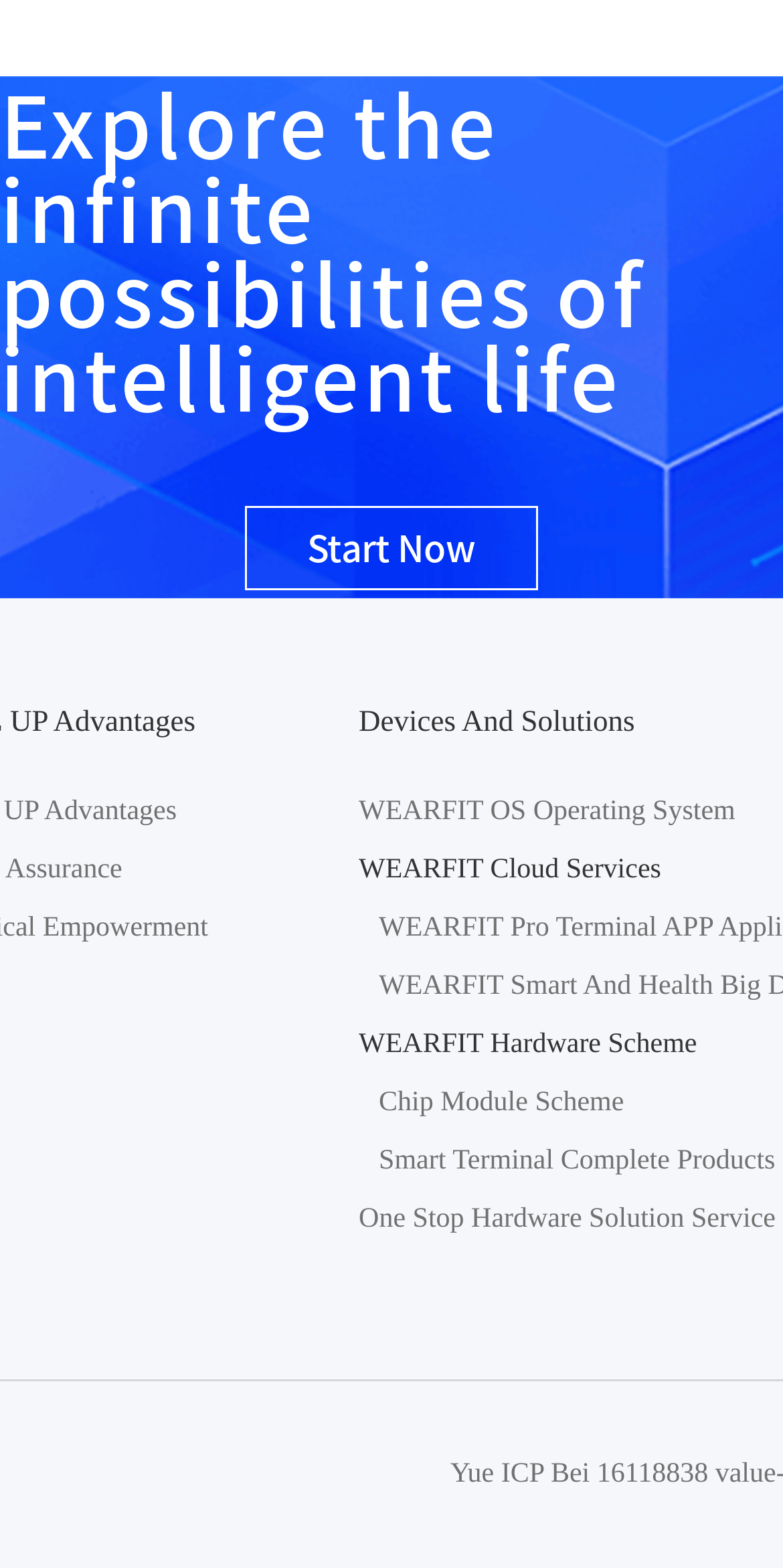Using the information in the image, could you please answer the following question in detail:
What is the focus of the 'One Stop Hardware Solution Service'?

The 'One Stop Hardware Solution Service' is likely a comprehensive service that provides a complete hardware solution, as indicated by the link on the page, which suggests that it offers a single, integrated solution for hardware needs.